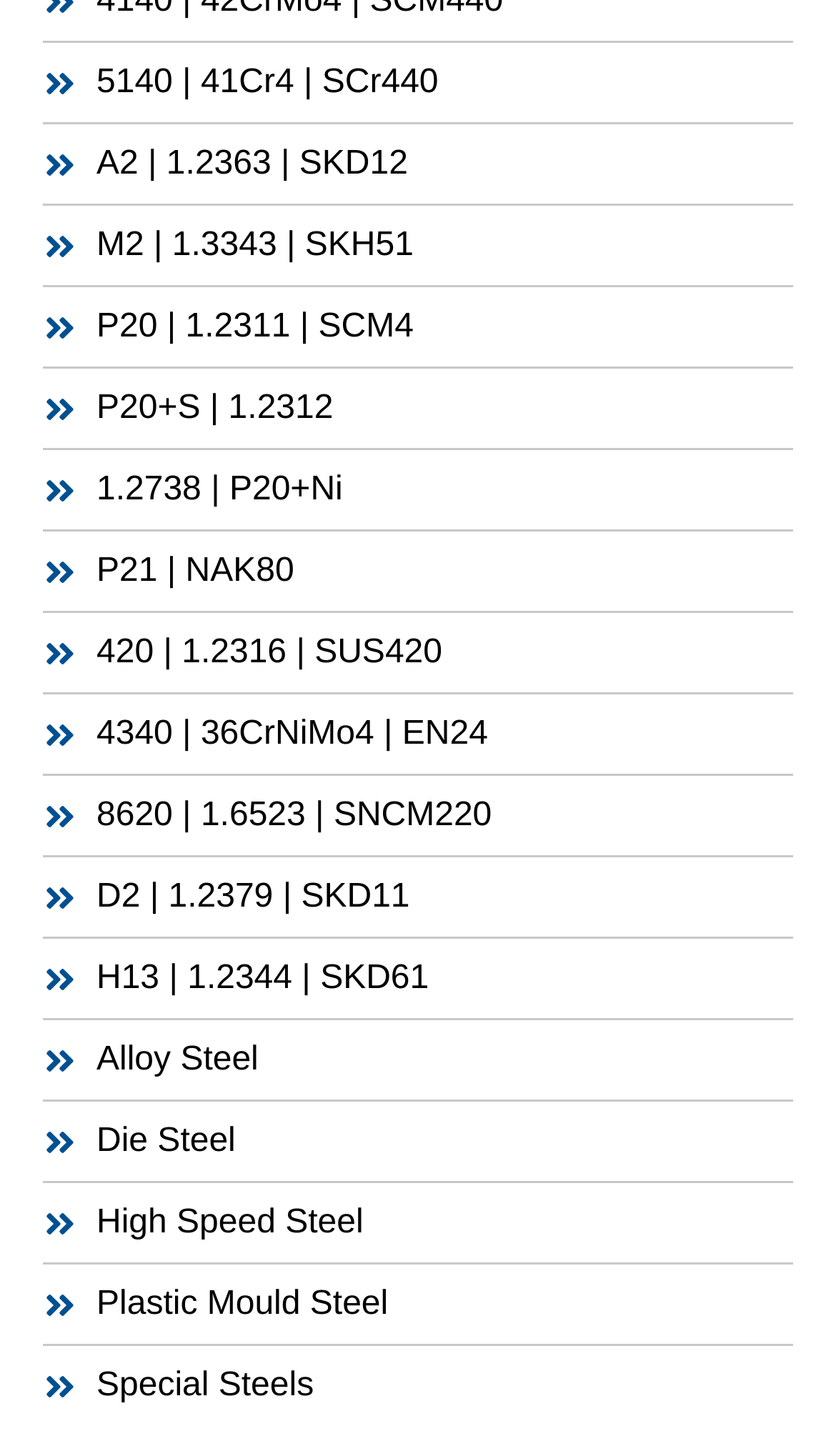Please specify the bounding box coordinates of the clickable region to carry out the following instruction: "Search for something". The coordinates should be four float numbers between 0 and 1, in the format [left, top, right, bottom].

None